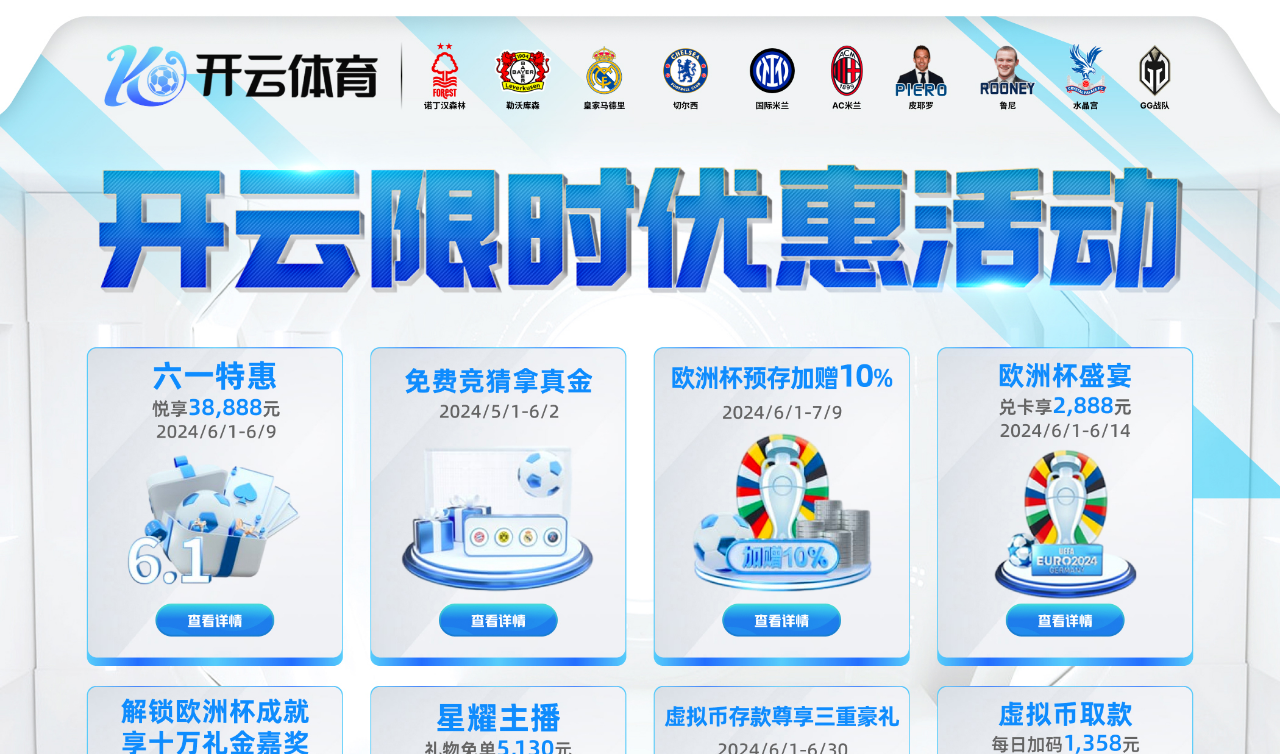When was the article published?
Refer to the image and offer an in-depth and detailed answer to the question.

I found the answer by examining the time element, which is a child of the header section. The StaticText '19 July 2023' is a clear indication of the publication date.